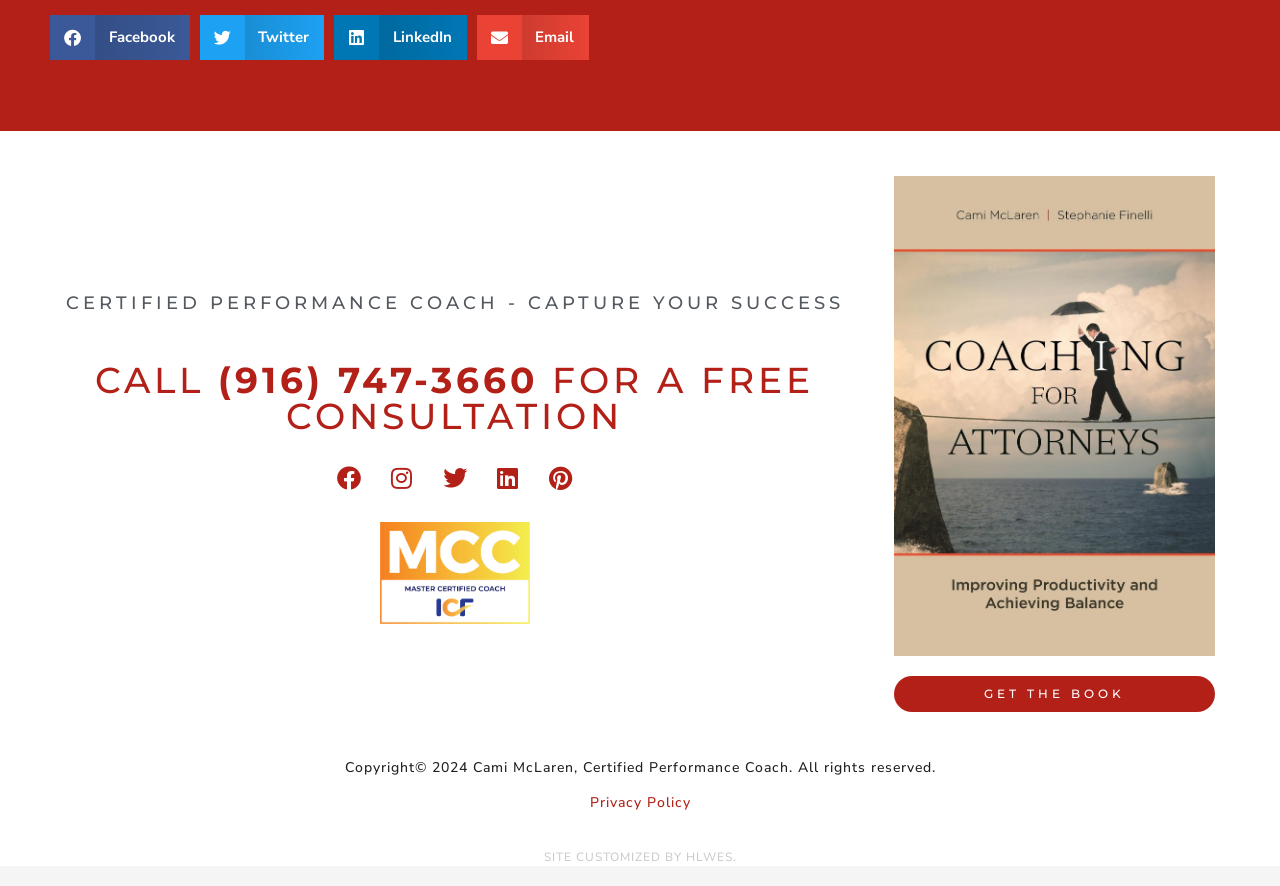Please identify the bounding box coordinates for the region that you need to click to follow this instruction: "Visit Facebook page".

[0.254, 0.512, 0.291, 0.567]